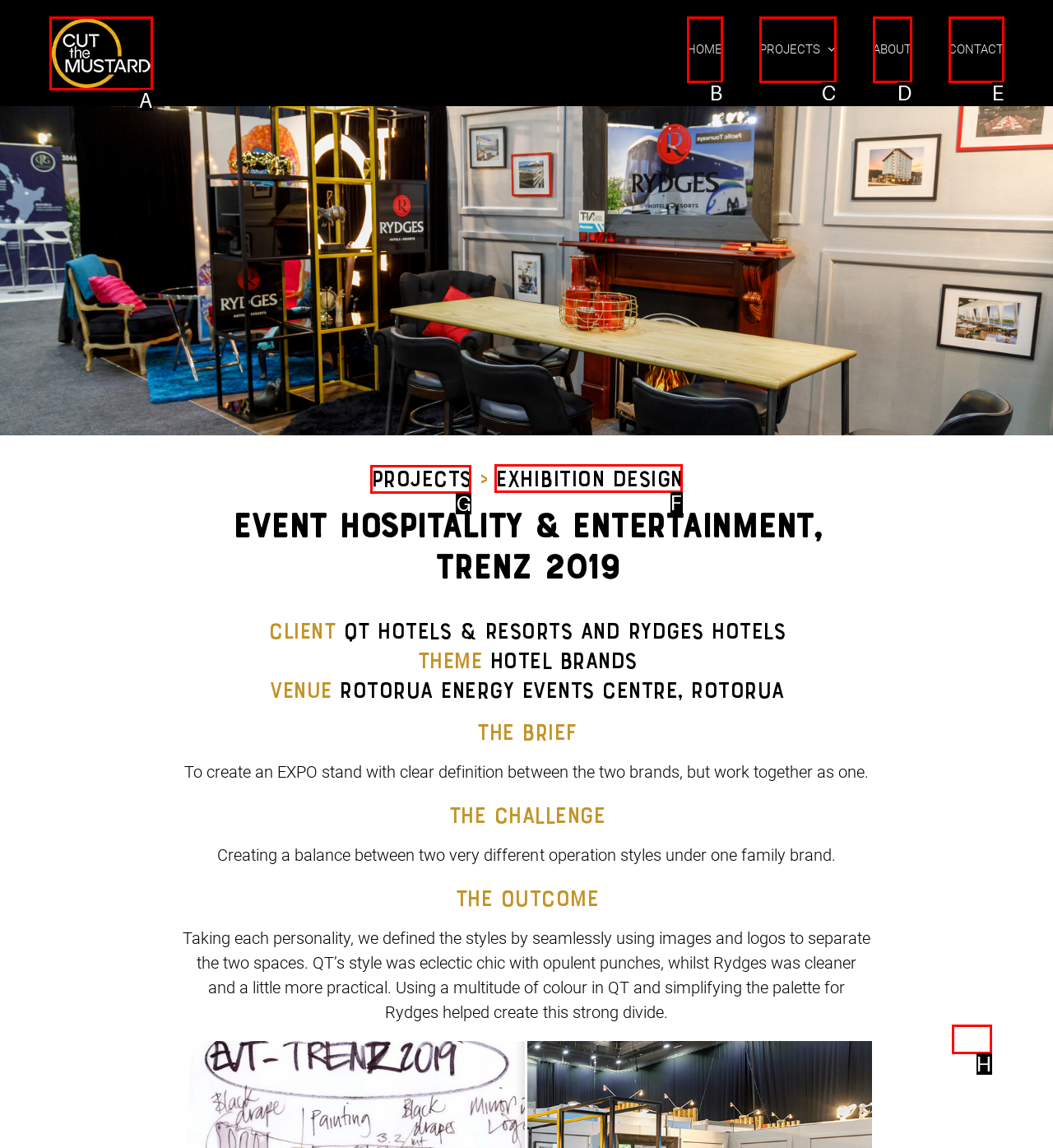Based on the choices marked in the screenshot, which letter represents the correct UI element to perform the task: view projects?

F